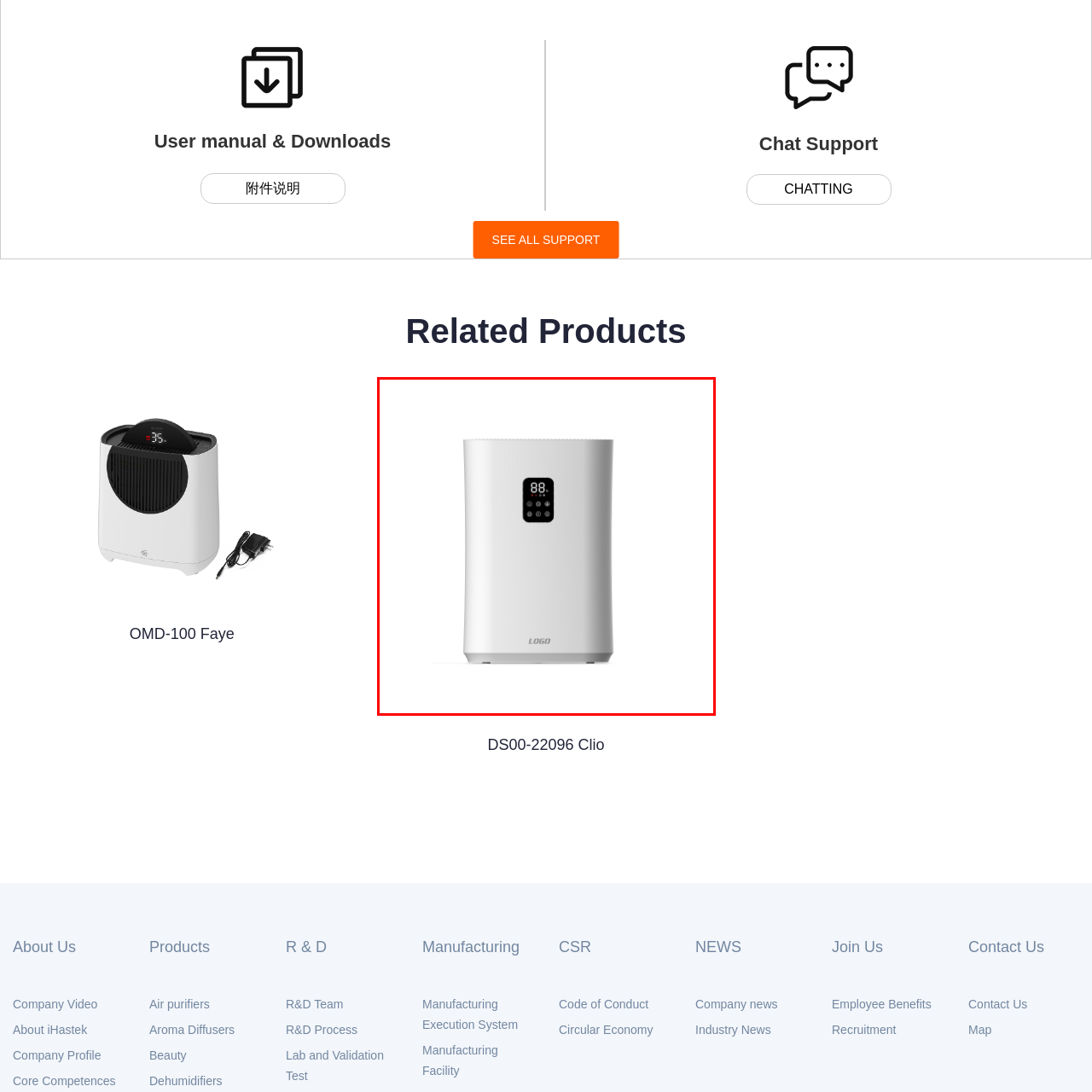Observe the image enclosed by the red box and thoroughly answer the subsequent question based on the visual details: What is the purpose of the DS00-22096 Clio model series?

The DS00-22096 Clio model series, which this air purifier is a part of, emphasizes advanced filtration technology to enhance indoor air quality, suggesting that its primary purpose is to improve the air quality in homes.